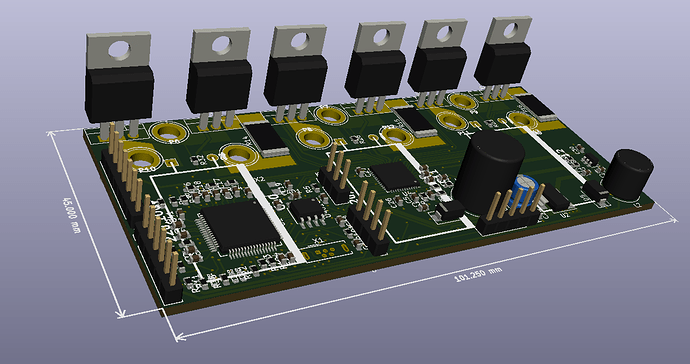Provide a single word or phrase to answer the given question: 
What type of component is positioned centrally on the PCB?

Microcontroller